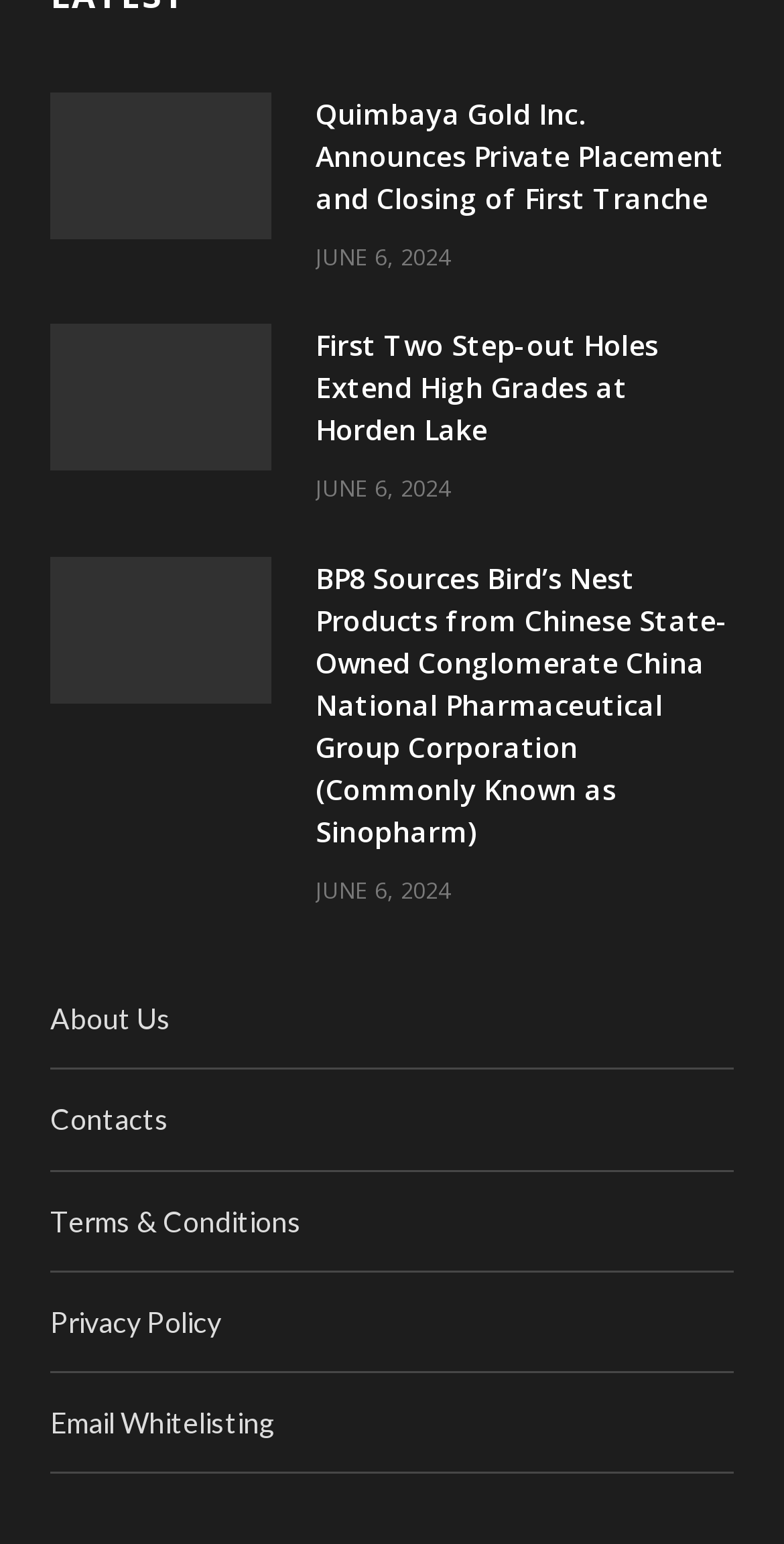What is the purpose of the links at the bottom of the webpage?
From the image, respond using a single word or phrase.

Navigation